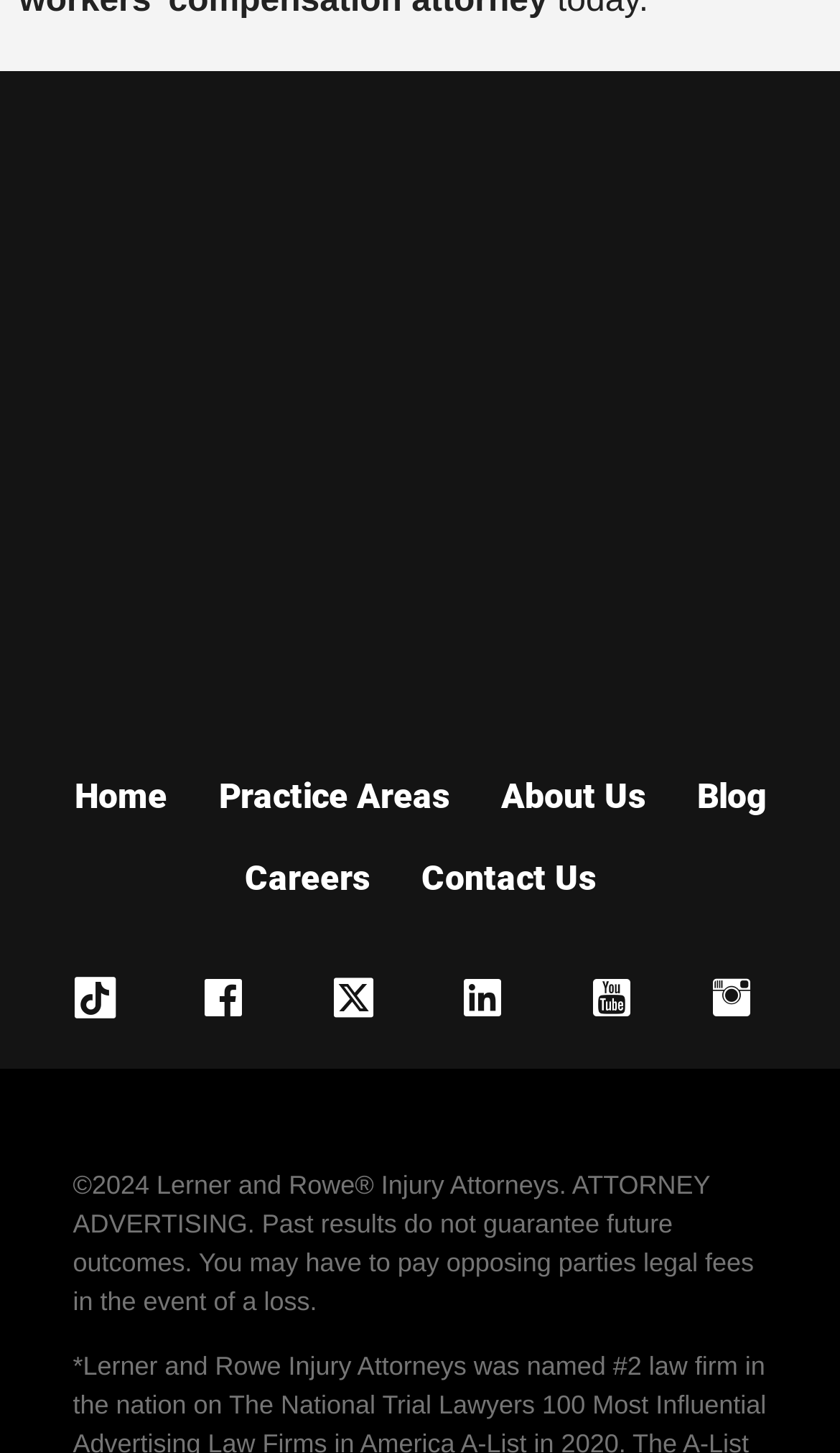Identify the bounding box coordinates of the specific part of the webpage to click to complete this instruction: "visit about us page".

[0.571, 0.521, 0.794, 0.577]